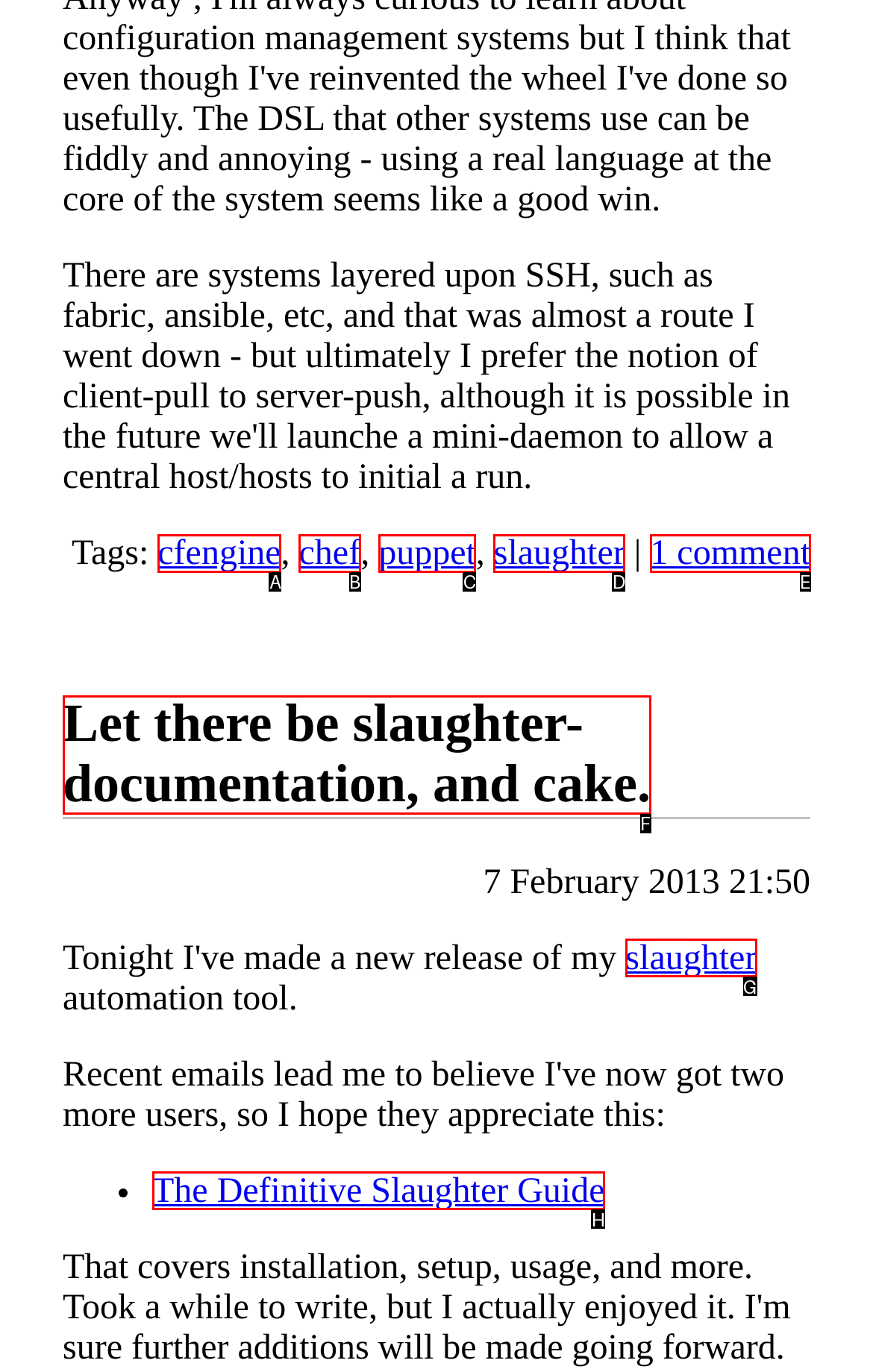Identify which option matches the following description: 1 comment
Answer by giving the letter of the correct option directly.

E